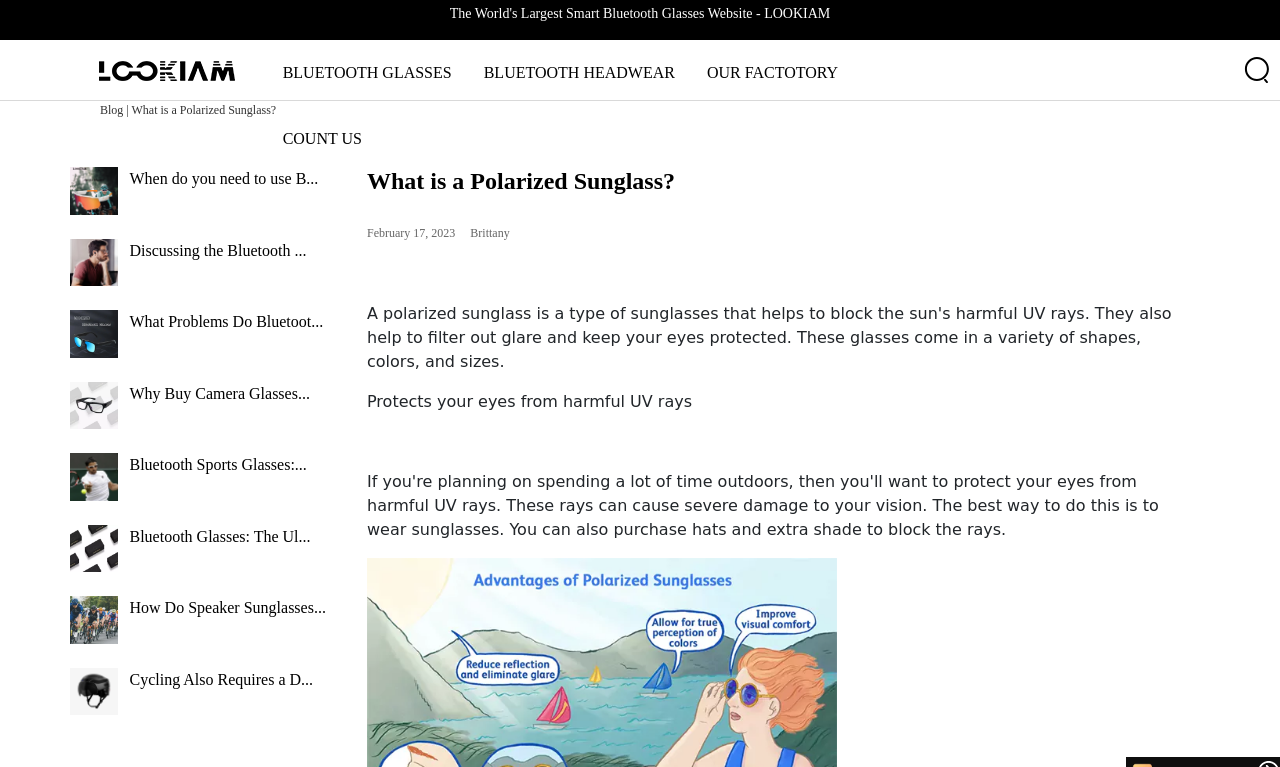What is the benefit of using polarized sunglasses?
Refer to the image and provide a detailed answer to the question.

According to the webpage content, one of the benefits of using polarized sunglasses is that they 'Protects your eyes from harmful UV rays'.